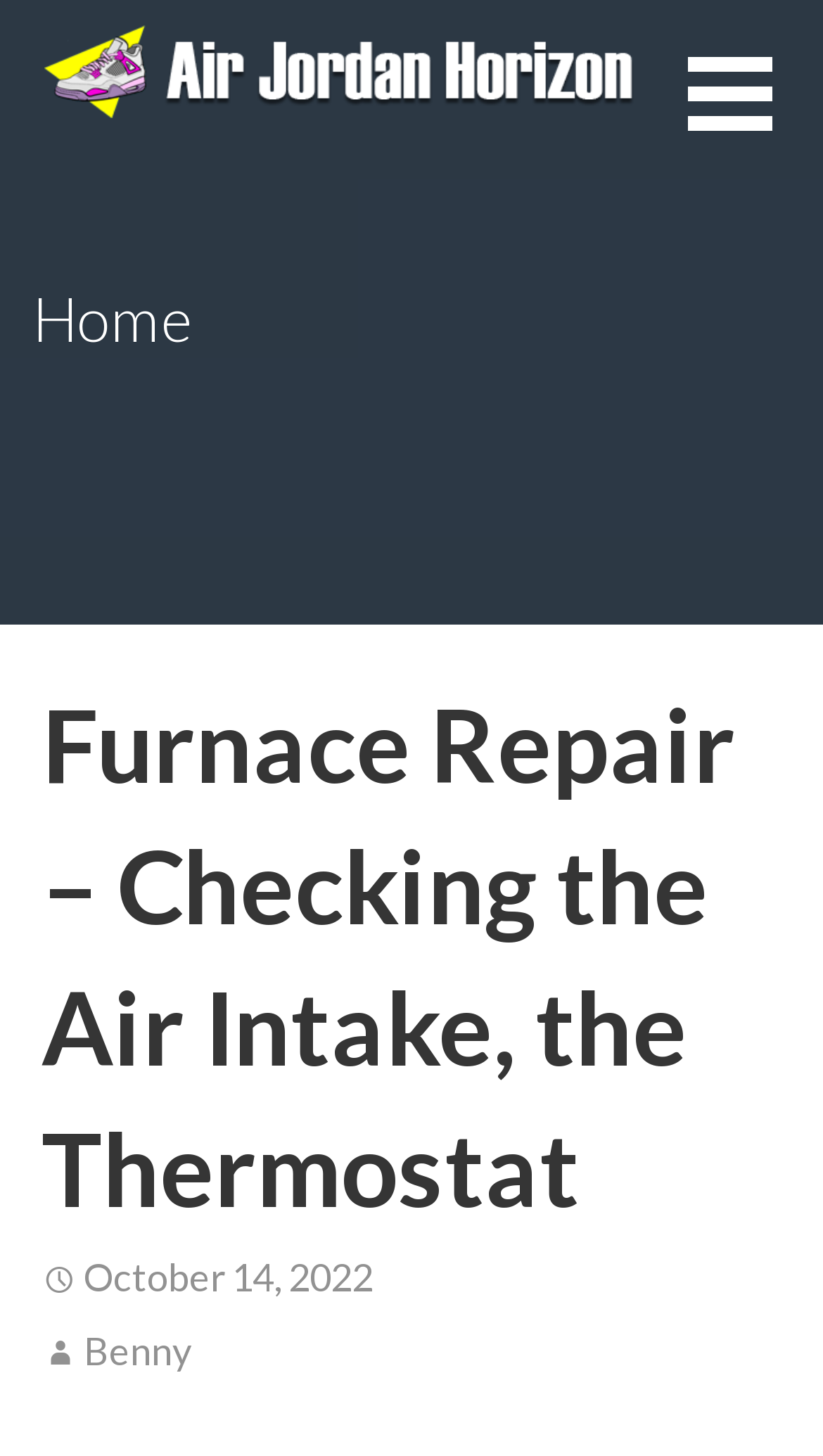Identify and provide the text content of the webpage's primary headline.

Furnace Repair – Checking the Air Intake, the Thermostat